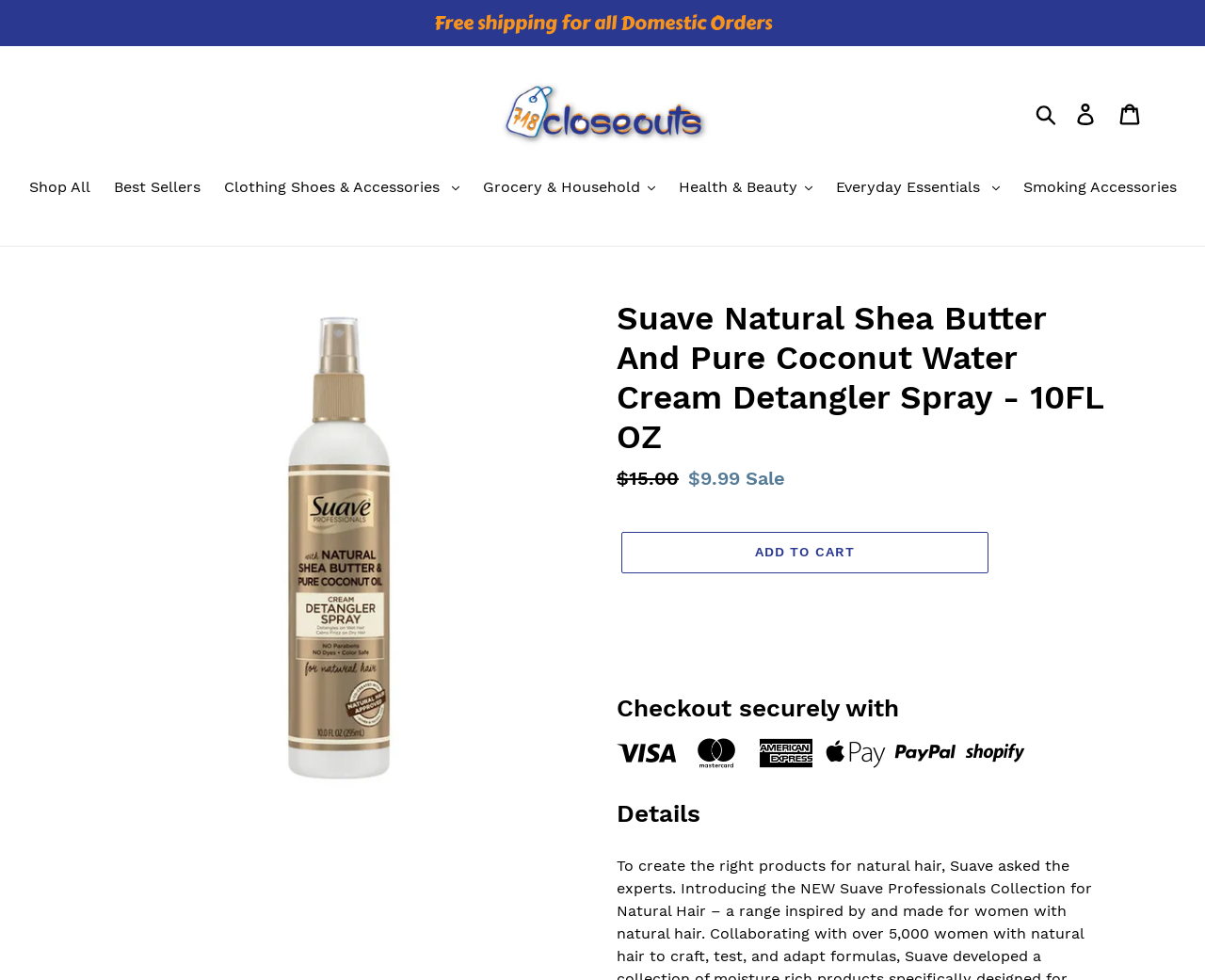How many navigation categories are available on the top of the page?
Use the information from the image to give a detailed answer to the question.

I counted the number of button elements with the role 'button' and the attribute 'expanded' set to 'False' which are likely to be navigation categories, and found 5 of them: 'Clothing Shoes & Accessories', 'Grocery & Household', 'Health & Beauty', 'Everyday Essentials', and 'Smoking Accessories'.